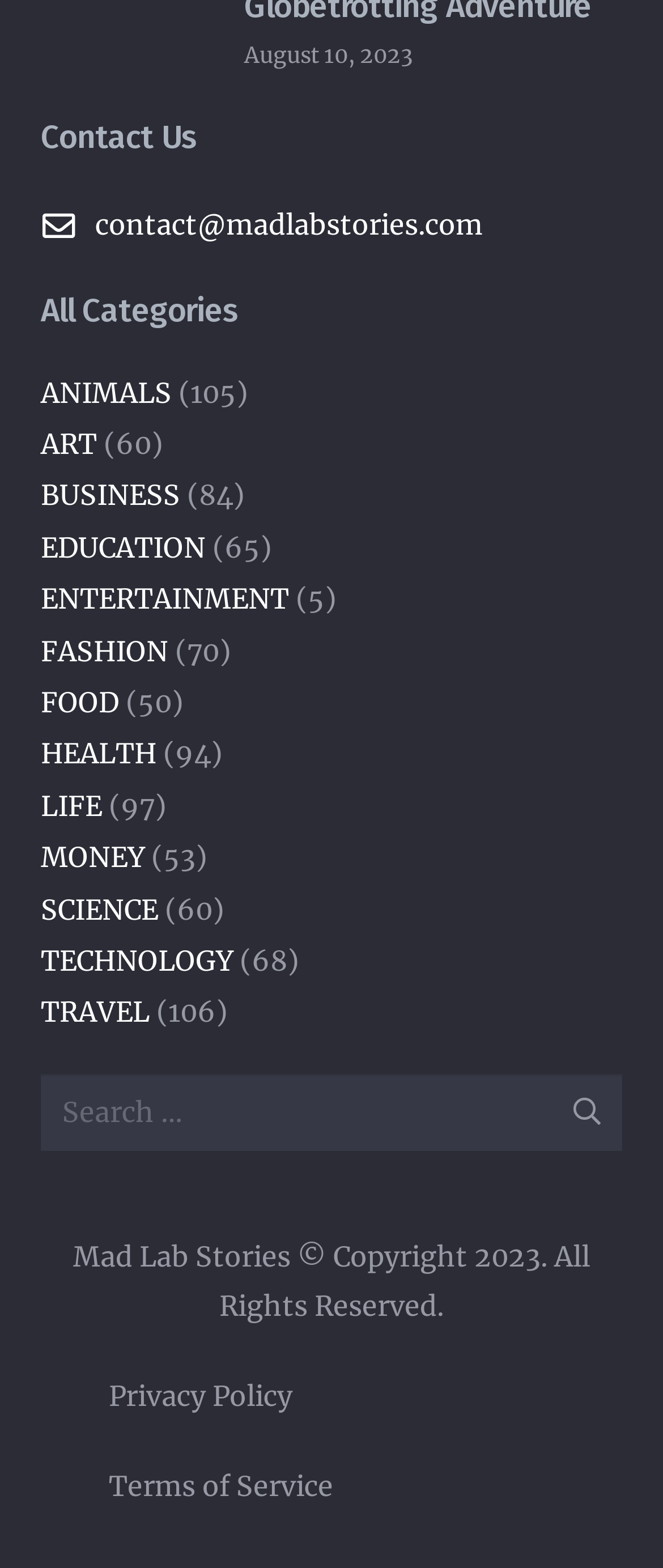What is the current date?
Please use the image to provide a one-word or short phrase answer.

August 10, 2023